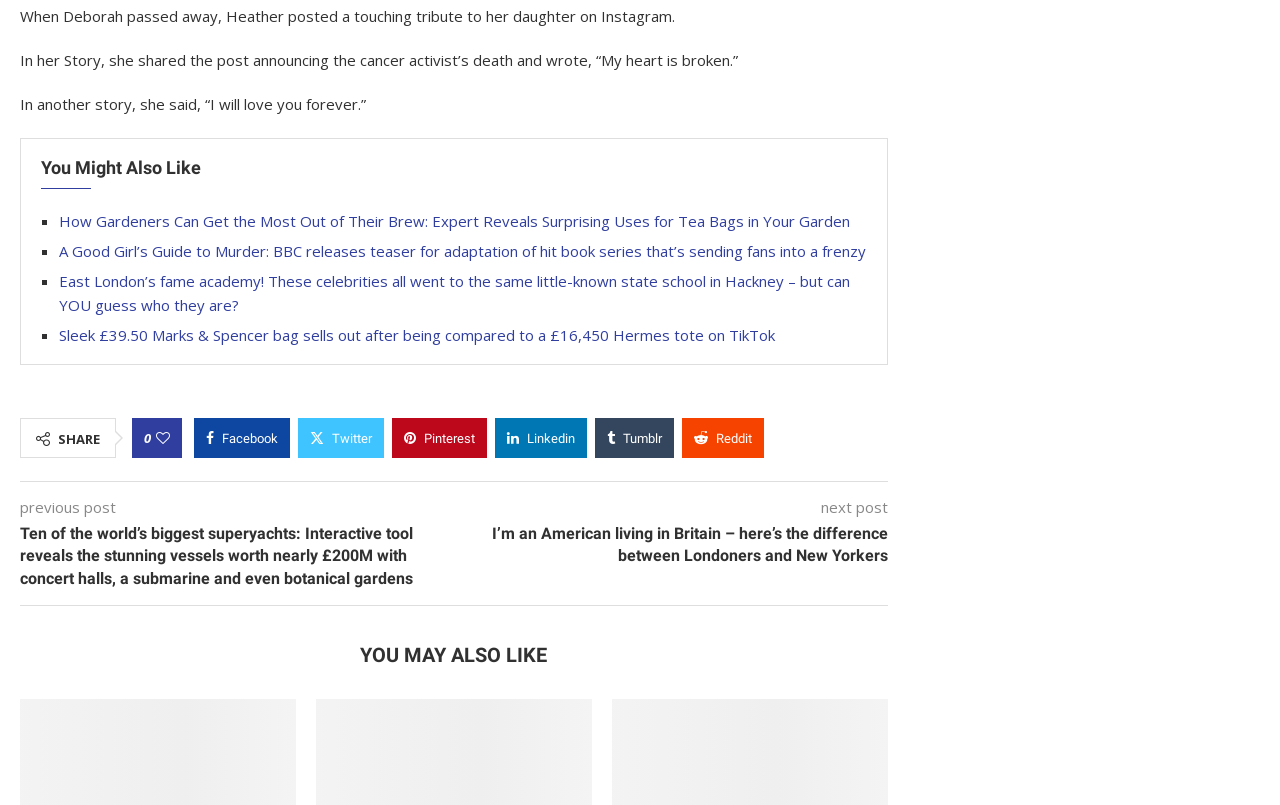Find and indicate the bounding box coordinates of the region you should select to follow the given instruction: "Read the touching tribute to Deborah".

[0.016, 0.007, 0.527, 0.032]